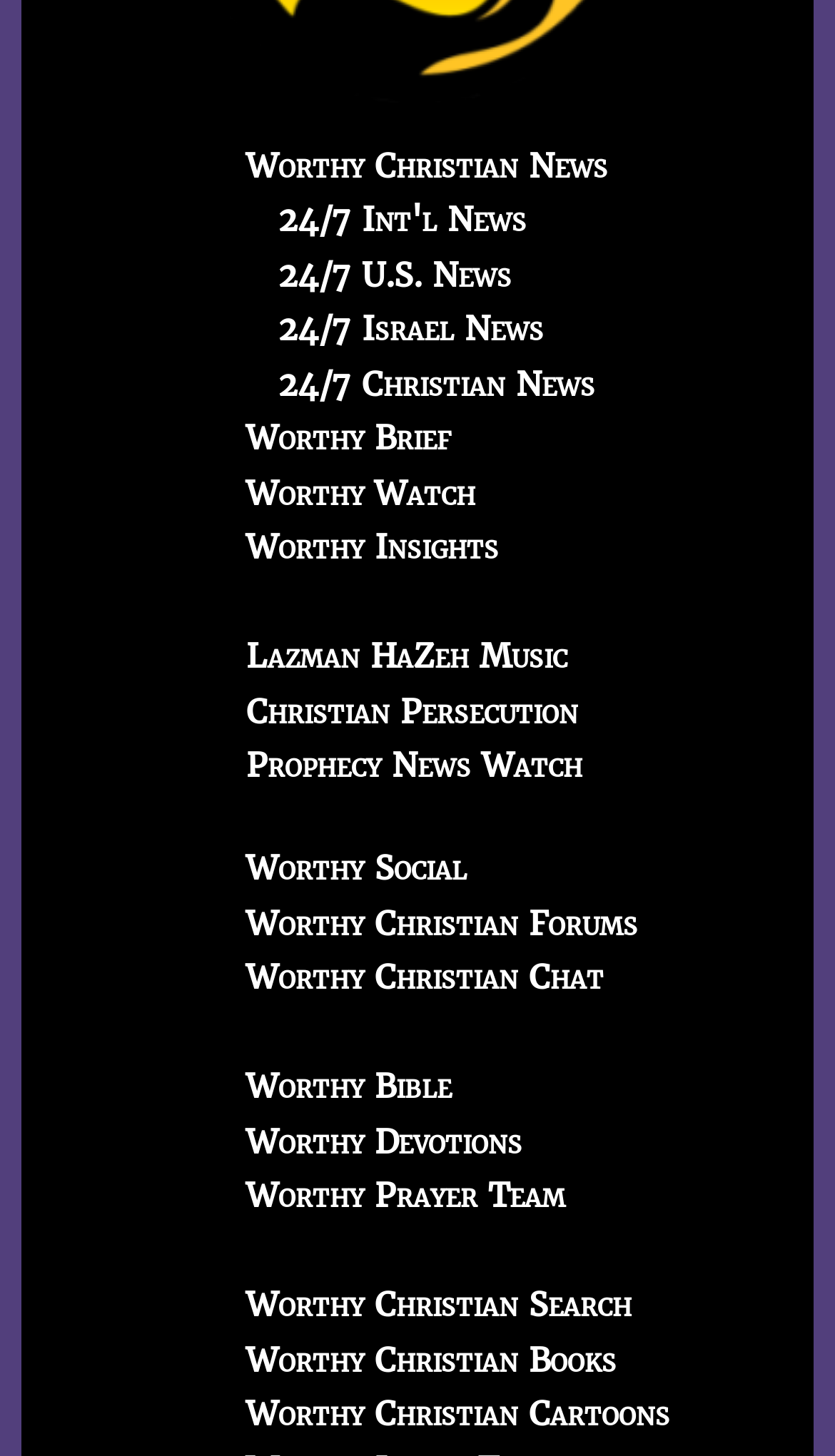Can you specify the bounding box coordinates of the area that needs to be clicked to fulfill the following instruction: "Explore Worthy Brief"?

[0.295, 0.287, 0.541, 0.315]